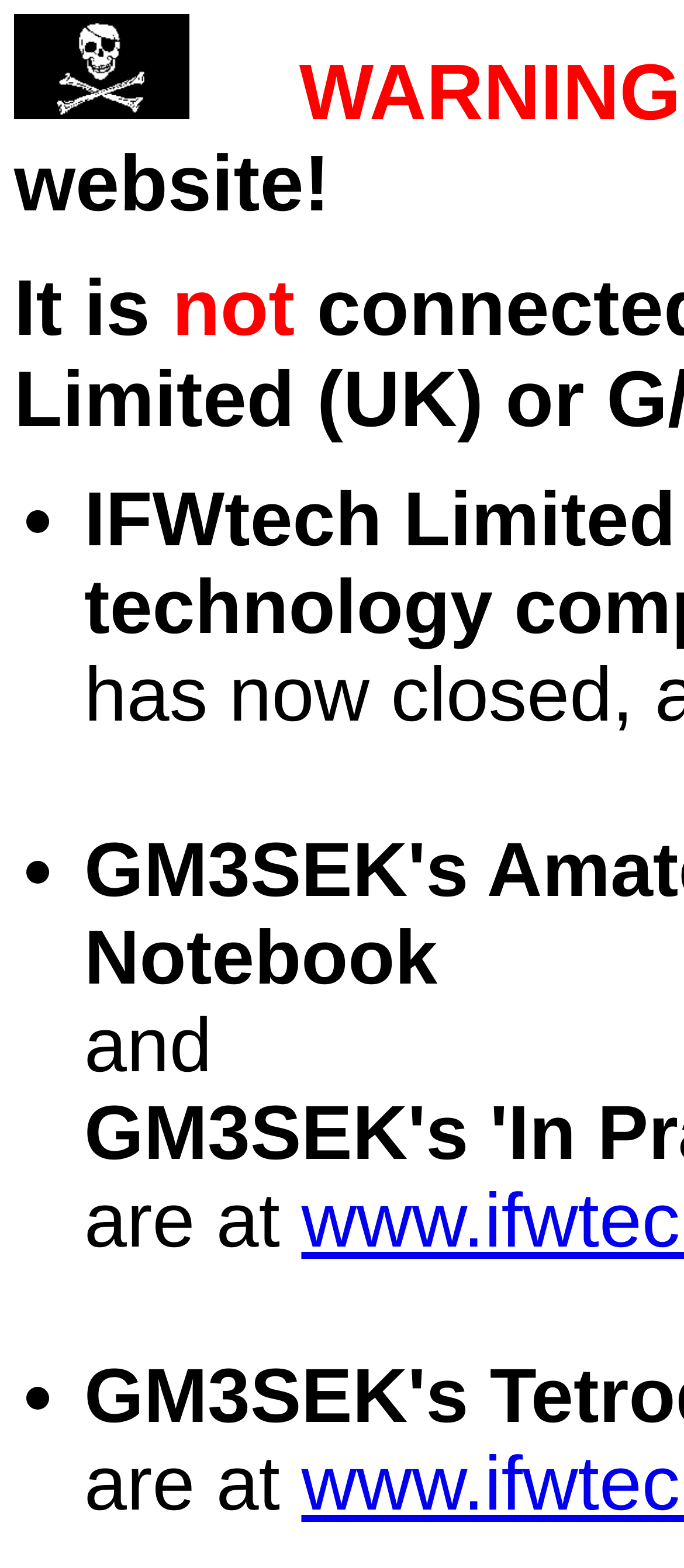Answer the question using only one word or a concise phrase: What is the purpose of the image on this webpage?

Unknown